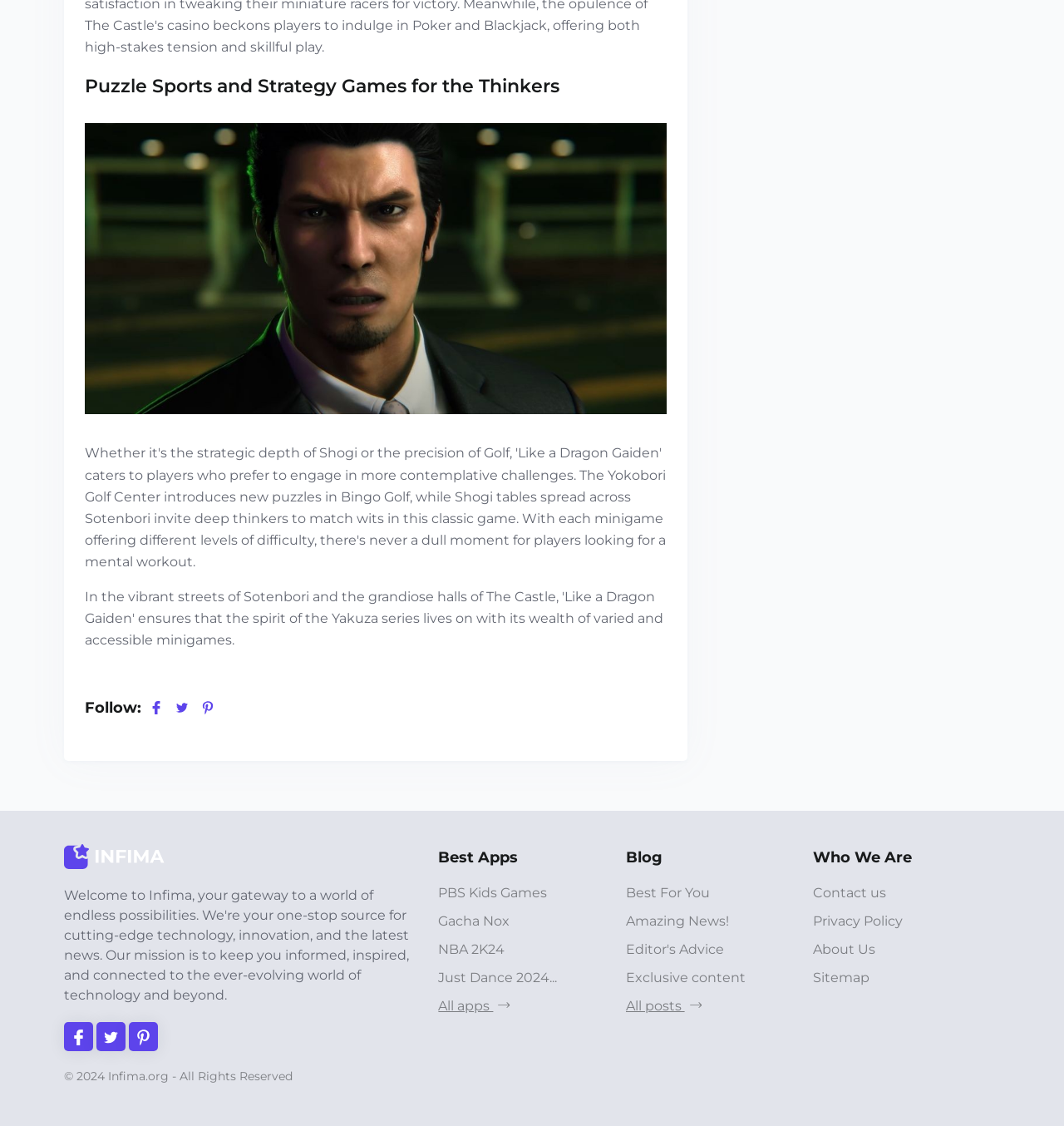Extract the bounding box coordinates for the HTML element that matches this description: "Amazing News!". The coordinates should be four float numbers between 0 and 1, i.e., [left, top, right, bottom].

[0.588, 0.809, 0.756, 0.827]